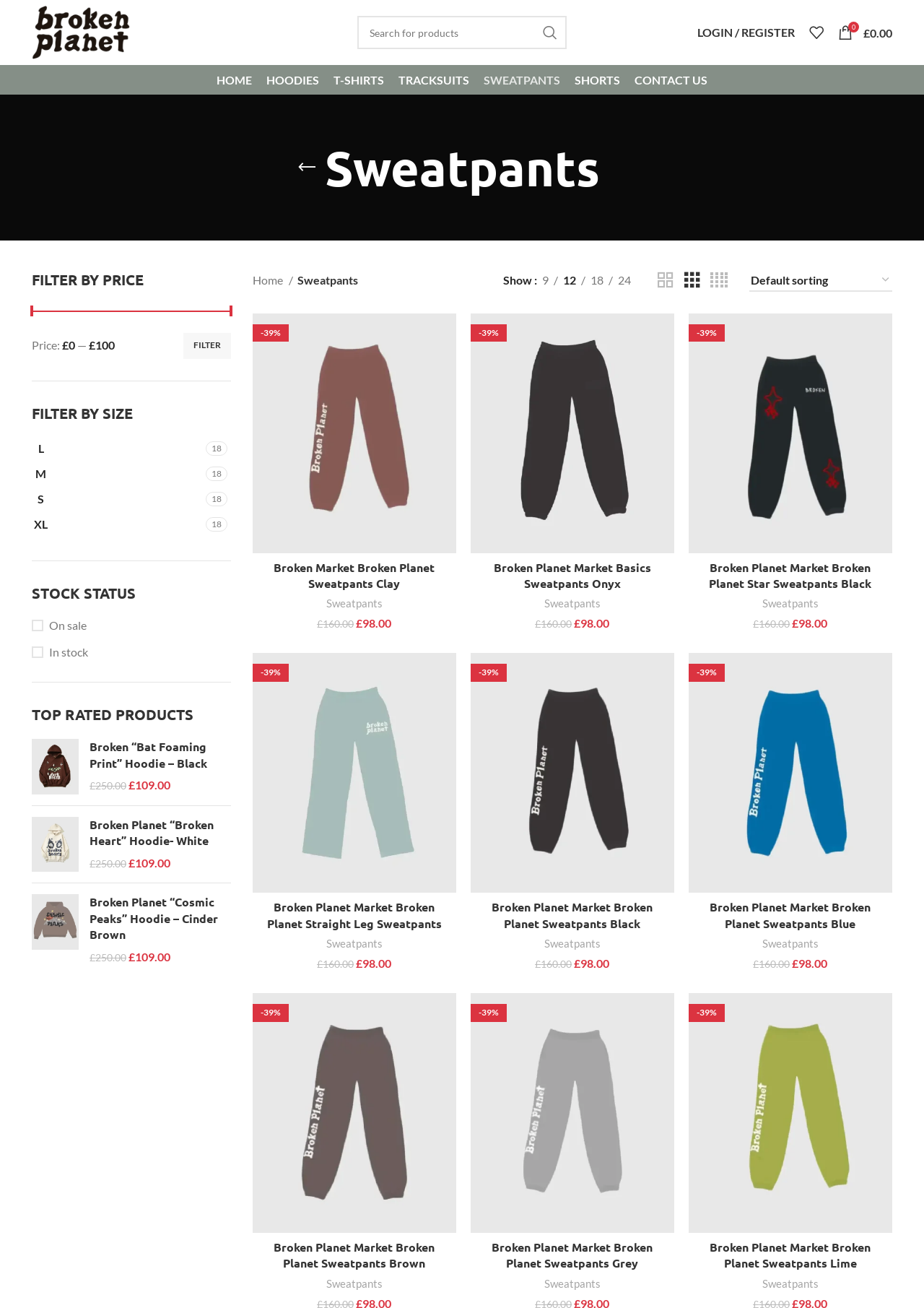Locate the UI element described by aria-label="Go back" and provide its bounding box coordinates. Use the format (top-left x, top-left y, bottom-right x, bottom-right y) with all values as floating point numbers between 0 and 1.

[0.312, 0.117, 0.351, 0.139]